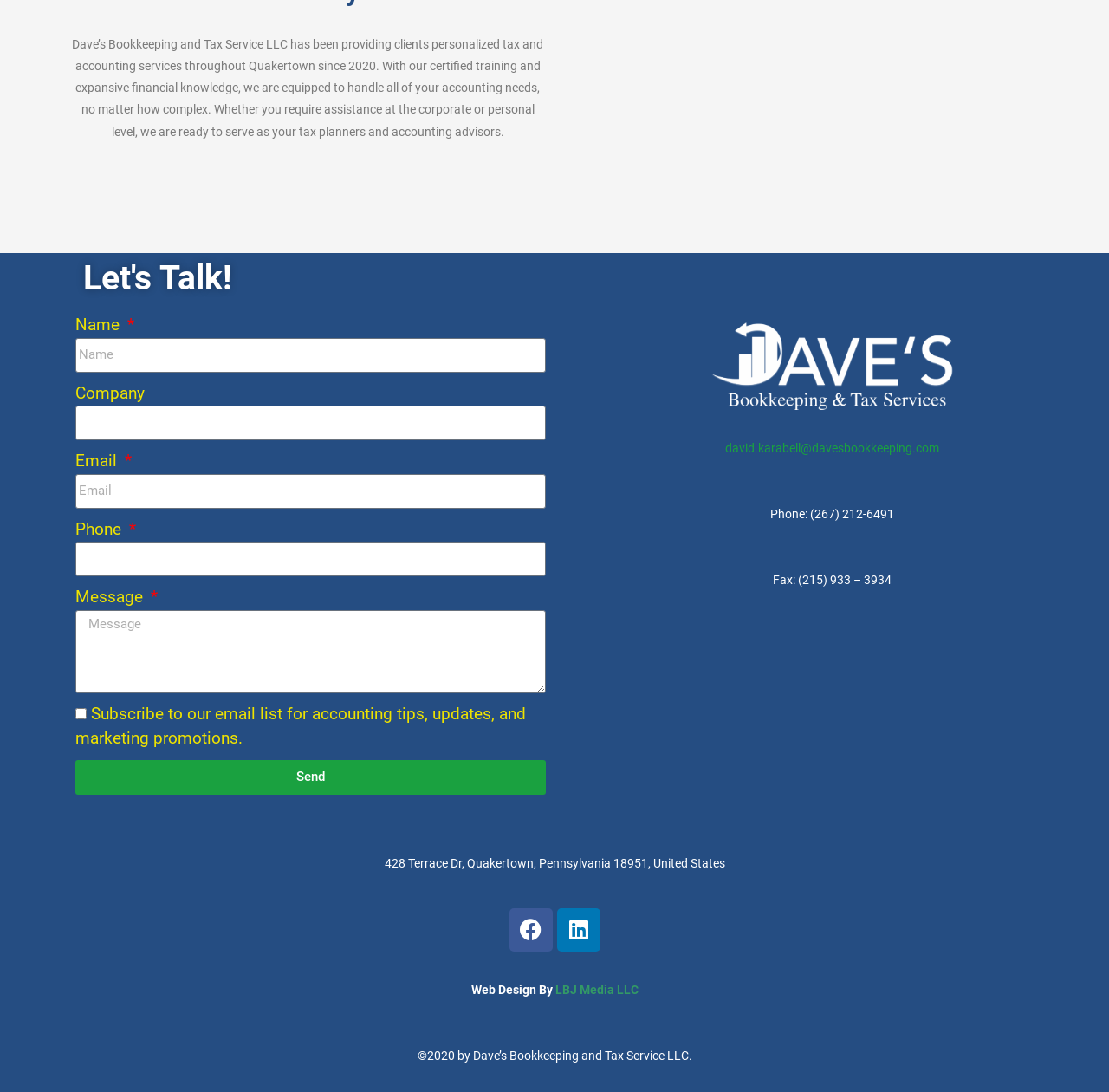Determine the bounding box coordinates of the section to be clicked to follow the instruction: "Click the logo". The coordinates should be given as four float numbers between 0 and 1, formatted as [left, top, right, bottom].

None